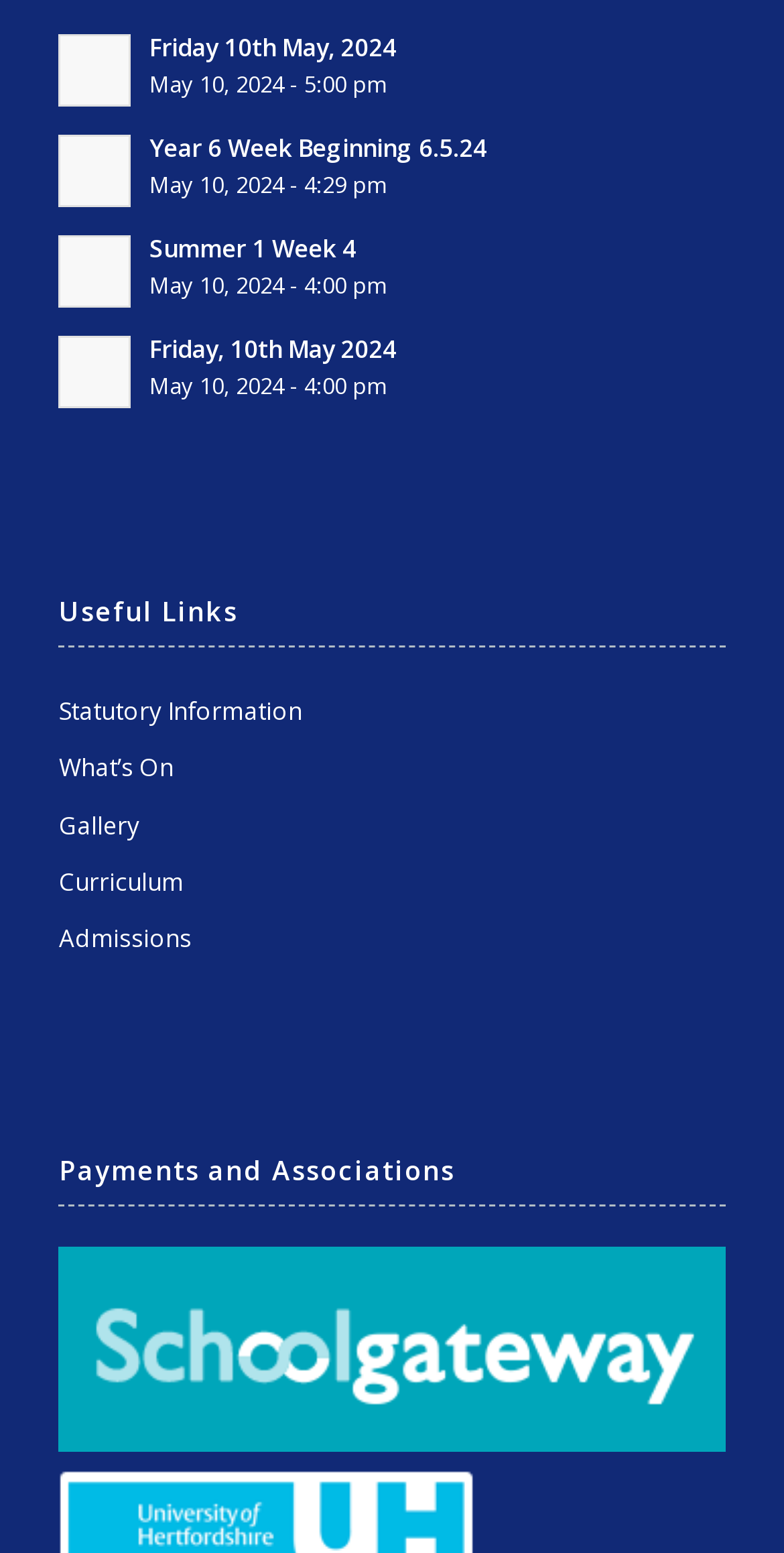Find the bounding box coordinates of the area that needs to be clicked in order to achieve the following instruction: "Check what's on". The coordinates should be specified as four float numbers between 0 and 1, i.e., [left, top, right, bottom].

[0.075, 0.479, 0.925, 0.516]